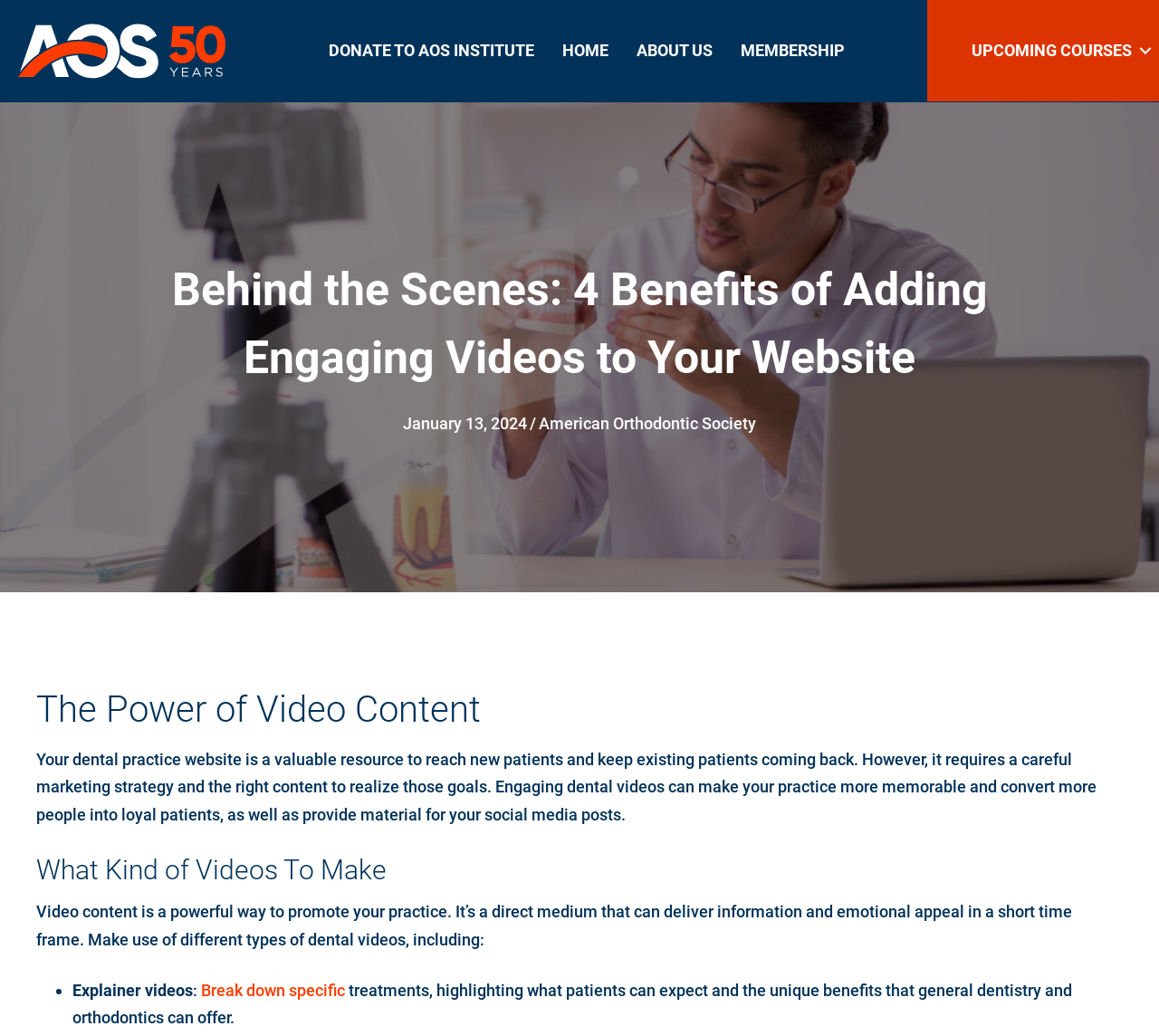What is the purpose of engaging dental videos?
Provide an in-depth and detailed explanation in response to the question.

According to the webpage, engaging dental videos can make a dental practice more memorable and convert more people into loyal patients, as well as provide material for social media posts.